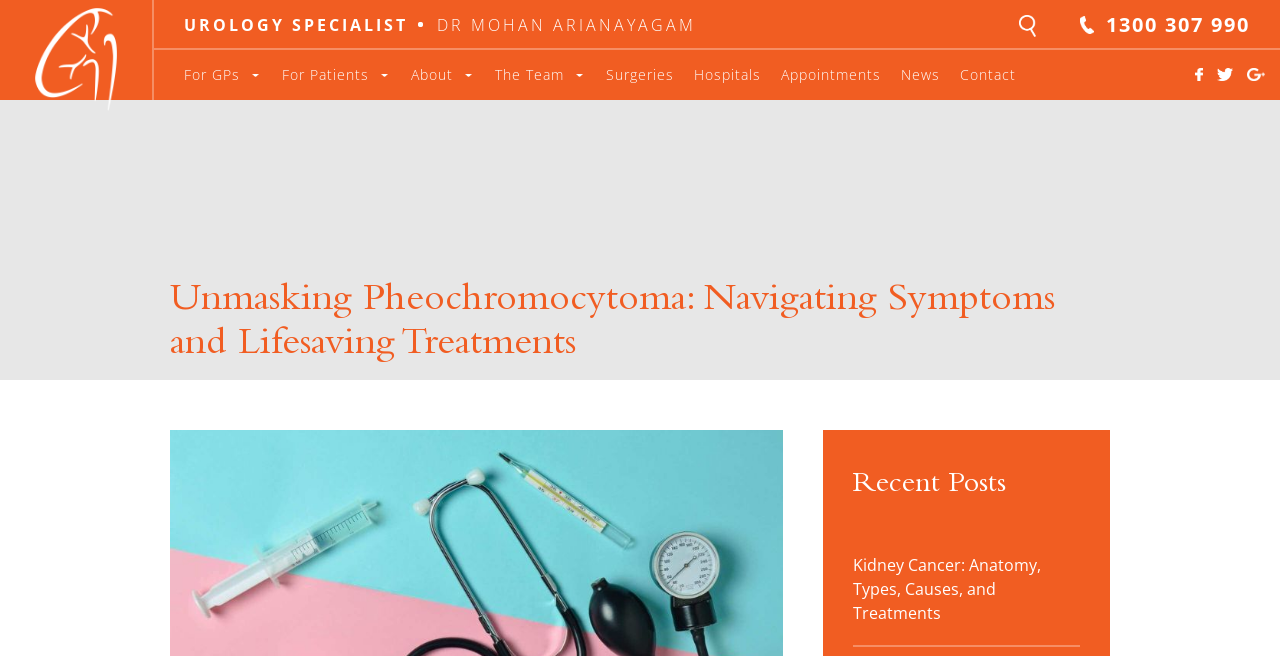Please specify the bounding box coordinates of the region to click in order to perform the following instruction: "Search for urology specialist".

[0.796, 0.023, 0.809, 0.057]